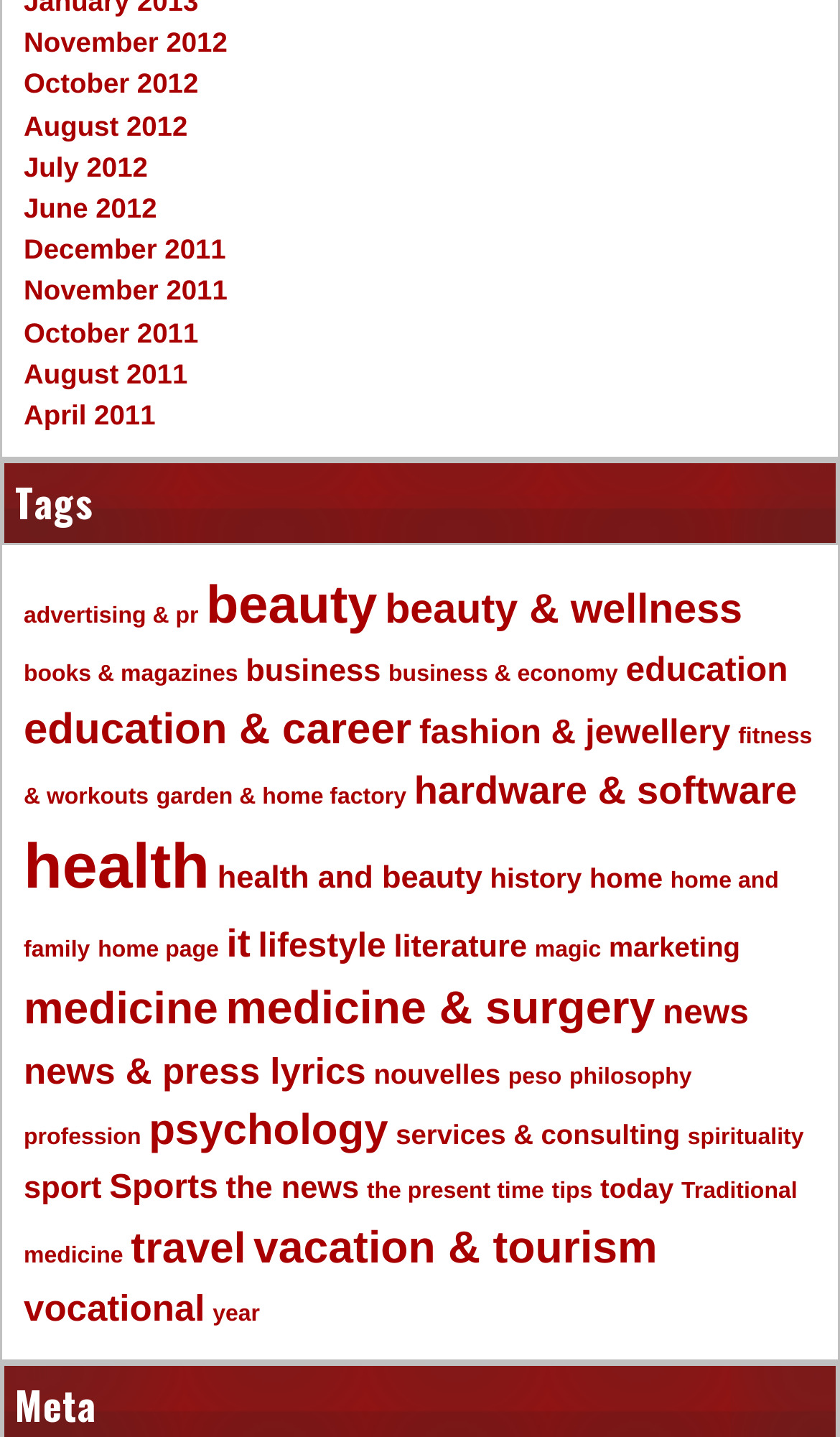Find and specify the bounding box coordinates that correspond to the clickable region for the instruction: "Read about health and beauty".

[0.259, 0.6, 0.574, 0.624]